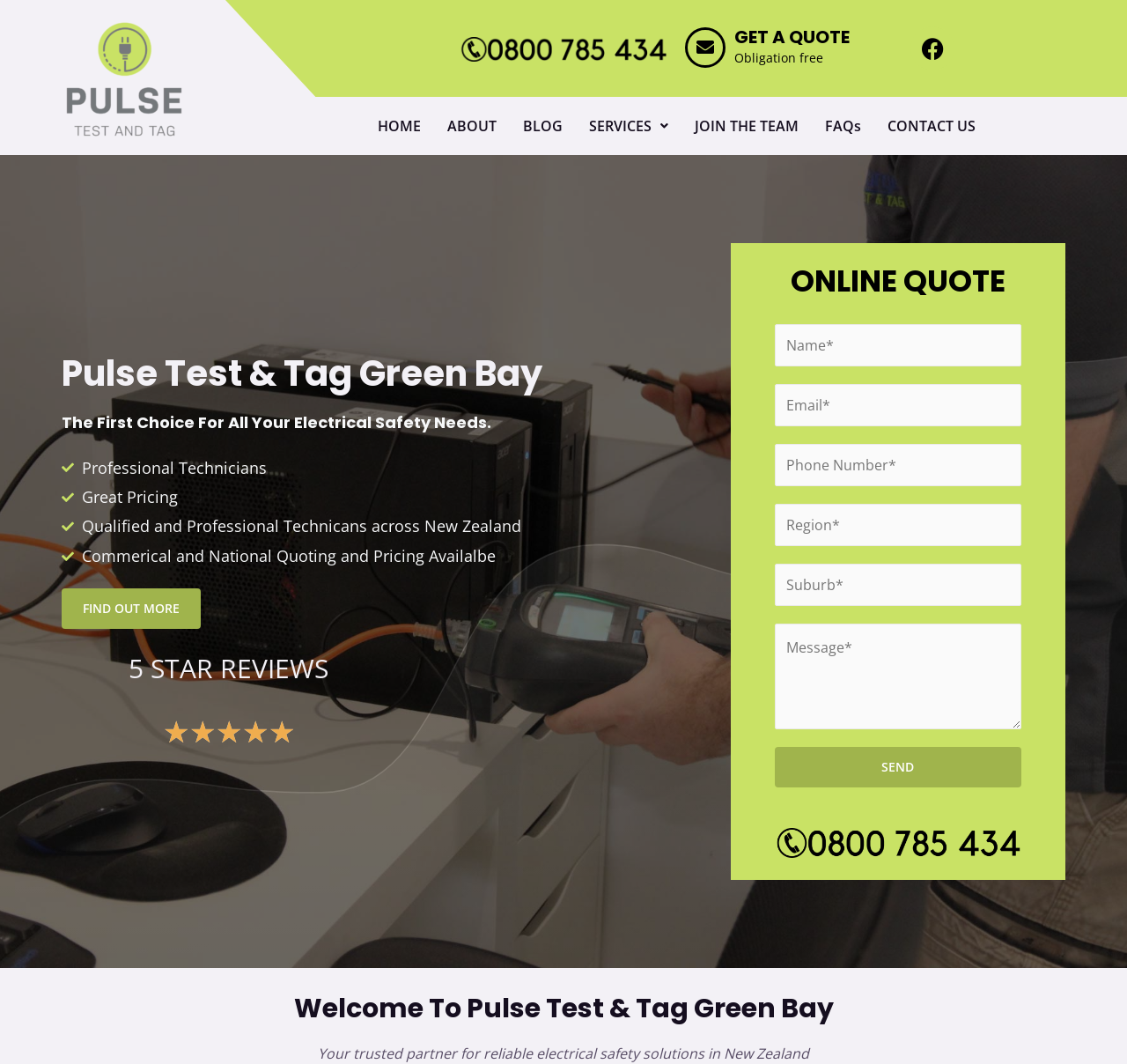Describe the webpage in detail, including text, images, and layout.

The webpage is about Pulse Test & Tag Green Bay, a company that provides electrical safety solutions in New Zealand. At the top left corner, there is a logo of Pulse Test and Tag New Zealand. Next to it, there is a phone number "0800 785 434" displayed prominently. 

Below the logo and phone number, there is a navigation menu with links to different sections of the website, including "HOME", "ABOUT", "BLOG", "SERVICES", "JOIN THE TEAM", "FAQs", and "CONTACT US". 

The main content of the webpage is divided into two sections. On the left side, there is a heading that reads "Pulse Test & Tag Green Bay" followed by a subheading that describes the company as "The First Choice For All Your Electrical Safety Needs." Below this, there are four paragraphs of text that highlight the company's professional technicians, great pricing, qualified and professional technicians across New Zealand, and commercial and national quoting and pricing availability. 

On the right side, there is a call-to-action button that says "GET A QUOTE" with a link to submit a quote request. Below this, there is a section to fill out an online quote form with fields for name, email, phone number, region, suburb, and message. 

At the bottom of the page, there is a section that displays the company's 5-star reviews, with a rating of 5/5. There is also a heading that reads "Welcome To Pulse Test & Tag Green Bay" followed by a paragraph of text that describes the company as a trusted partner for reliable electrical safety solutions in New Zealand.